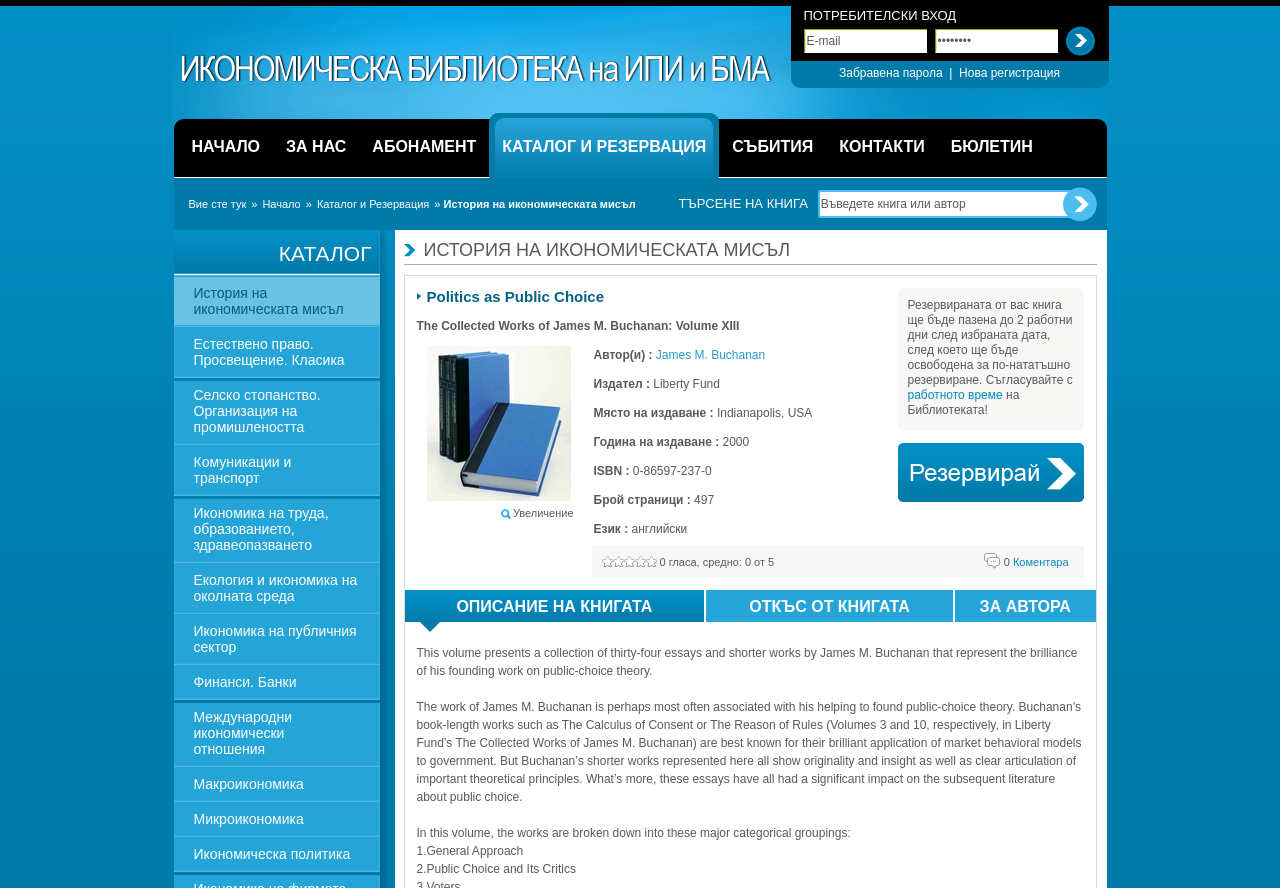Please identify the bounding box coordinates of the area I need to click to accomplish the following instruction: "Contact Us".

None